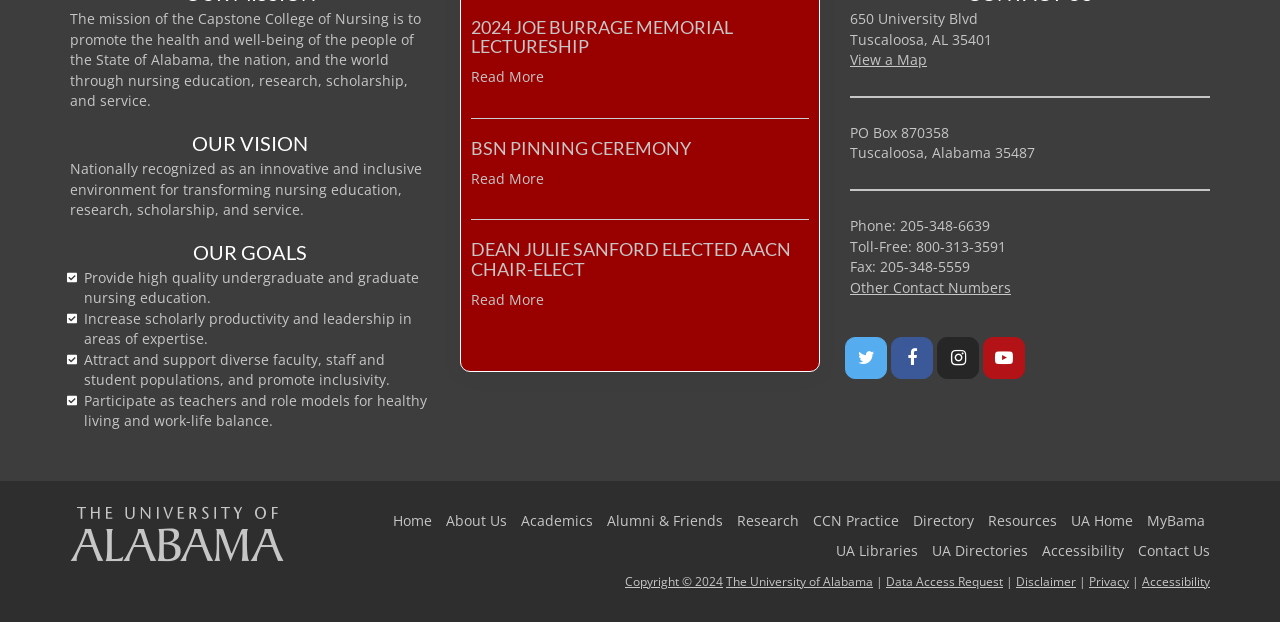What is the mission of the Capstone College of Nursing?
Could you please answer the question thoroughly and with as much detail as possible?

The mission of the Capstone College of Nursing is to promote the health and well-being of the people of the State of Alabama, the nation, and the world through nursing education, research, scholarship, and service, as stated in the StaticText element with ID 97.